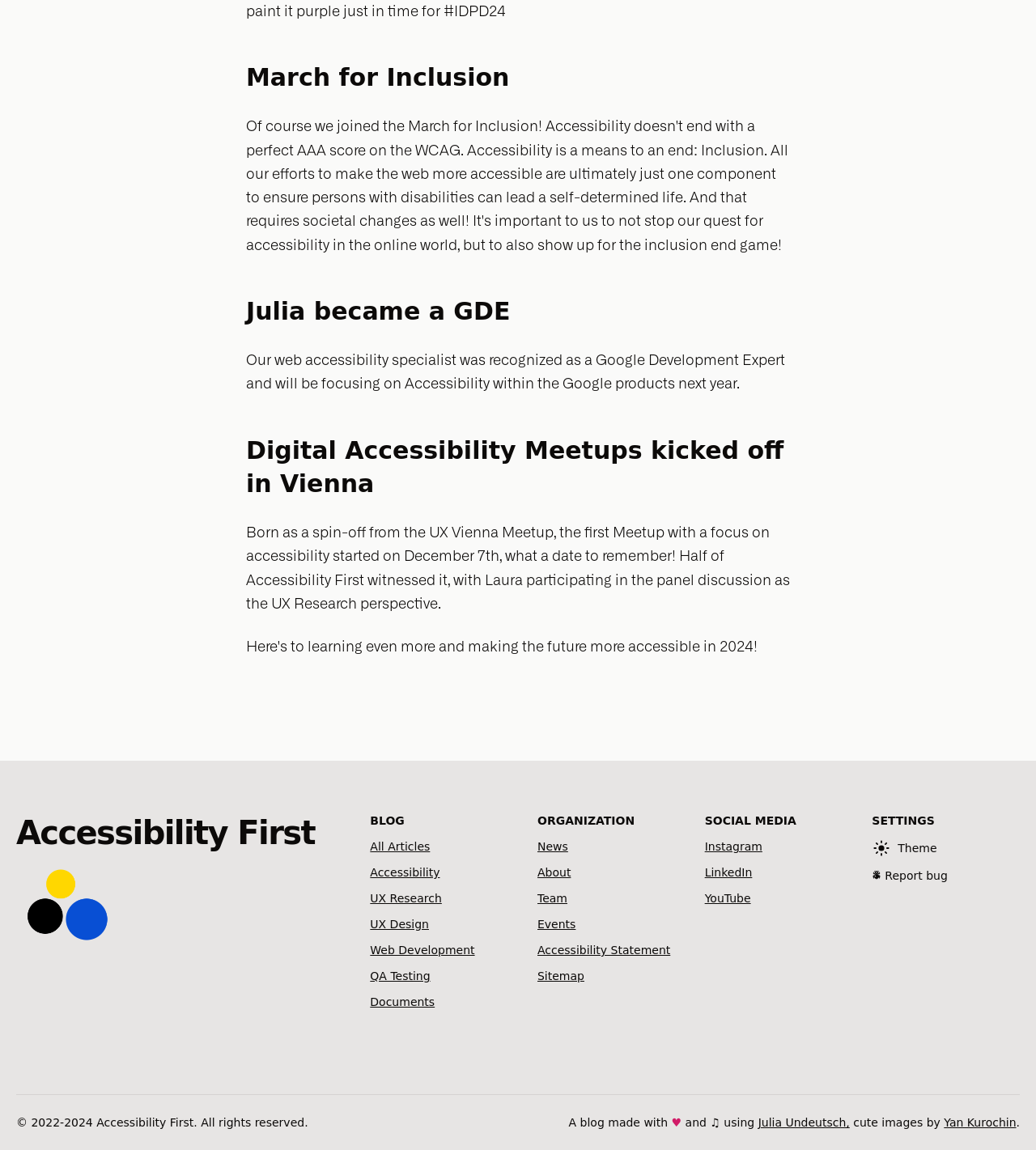Please locate the bounding box coordinates of the element that should be clicked to achieve the given instruction: "Click on the 'Change Theme' button".

[0.842, 0.729, 0.904, 0.746]